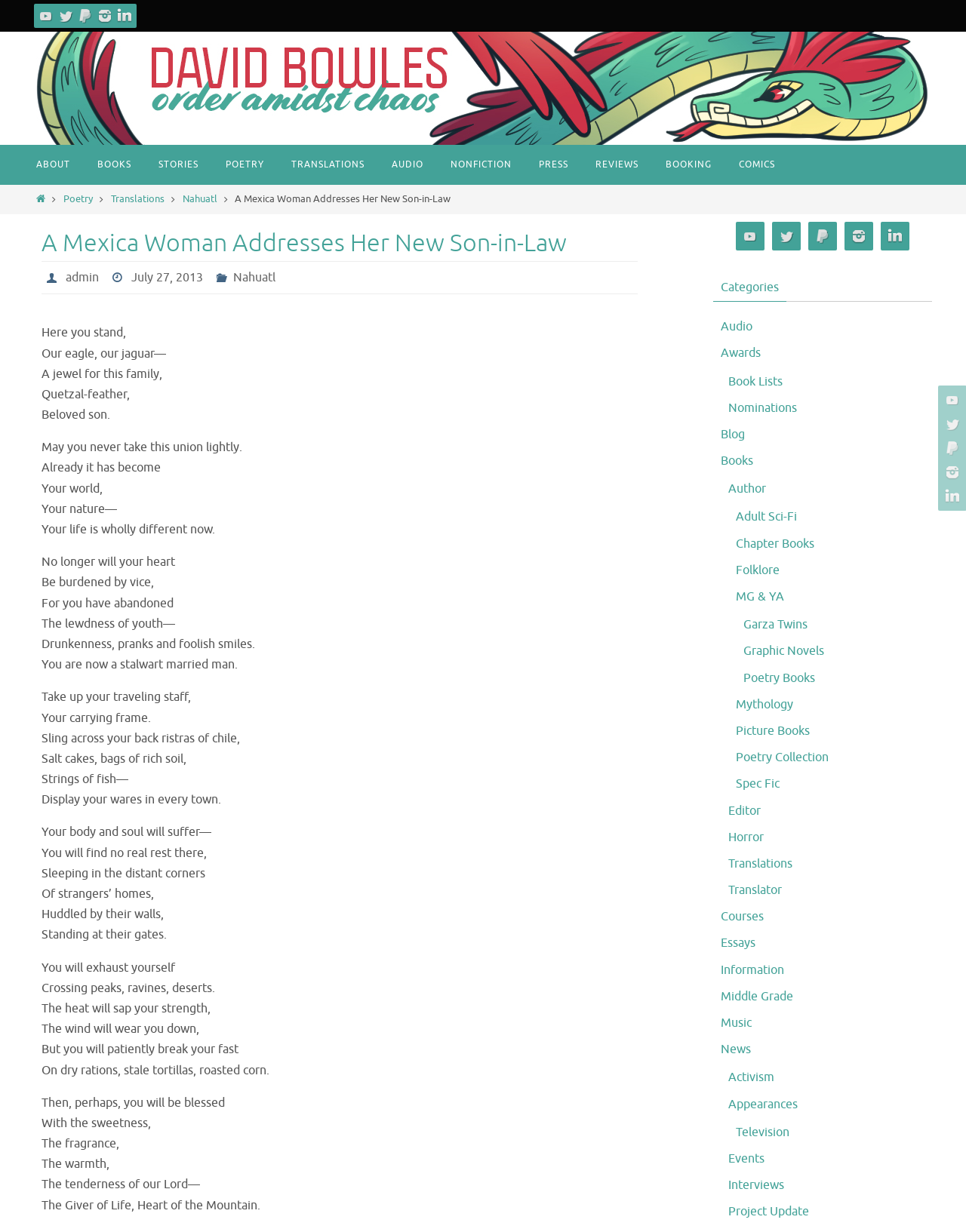Pinpoint the bounding box coordinates of the element that must be clicked to accomplish the following instruction: "Visit the admin's page". The coordinates should be in the format of four float numbers between 0 and 1, i.e., [left, top, right, bottom].

[0.068, 0.219, 0.102, 0.232]